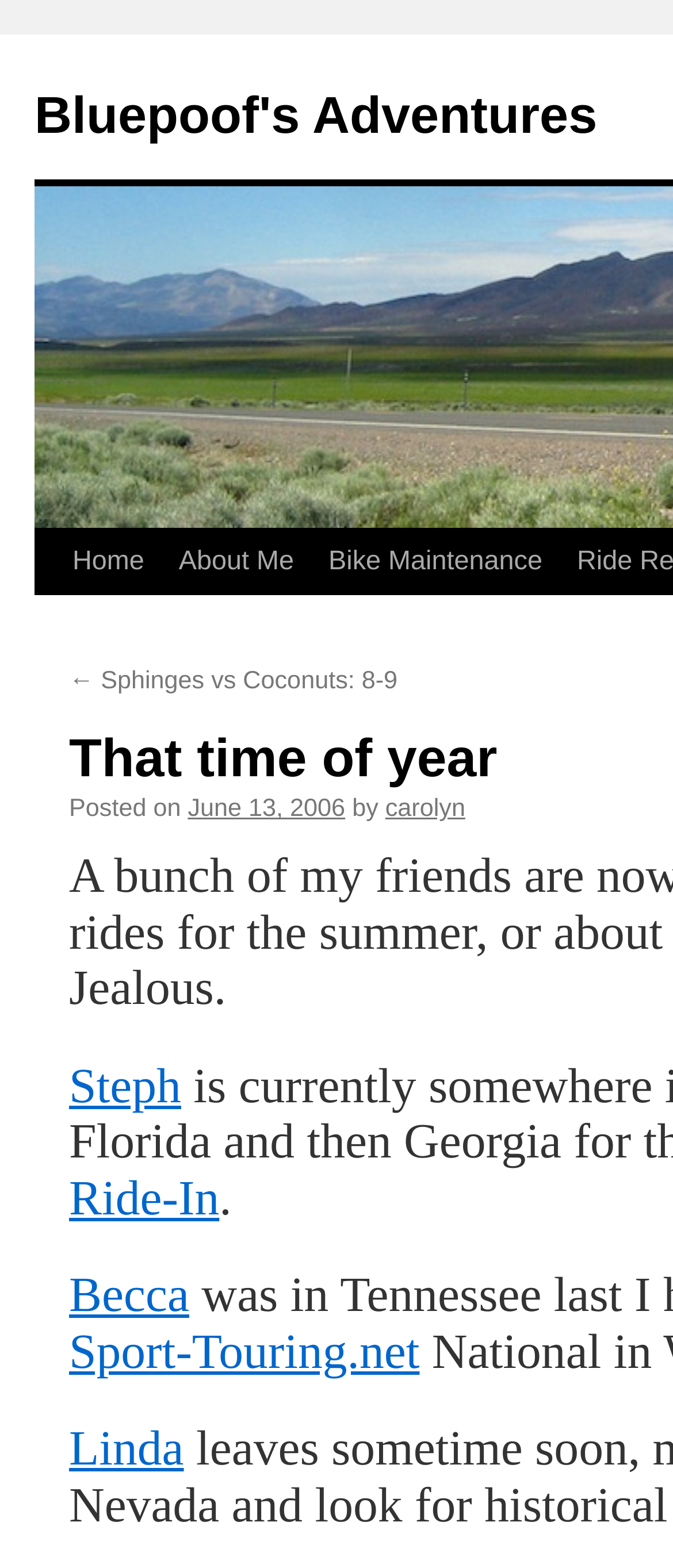Find the bounding box coordinates for the area that should be clicked to accomplish the instruction: "check out Steph's page".

[0.103, 0.676, 0.269, 0.711]